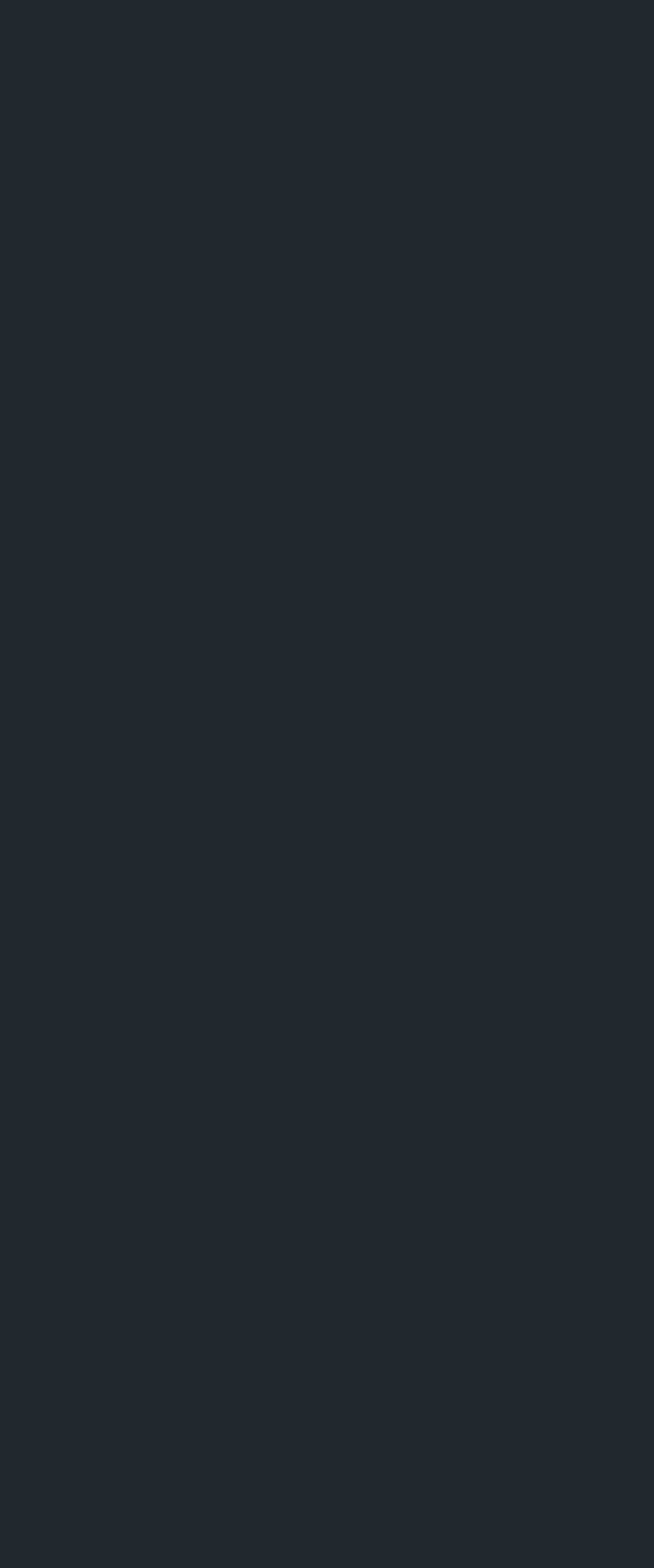Please provide a comprehensive response to the question based on the details in the image: How many office locations are listed?

I counted the number of office locations listed on the webpage, which are Memphis, St. Louis, and Olympia Fields, and found that there are 3 office locations listed.